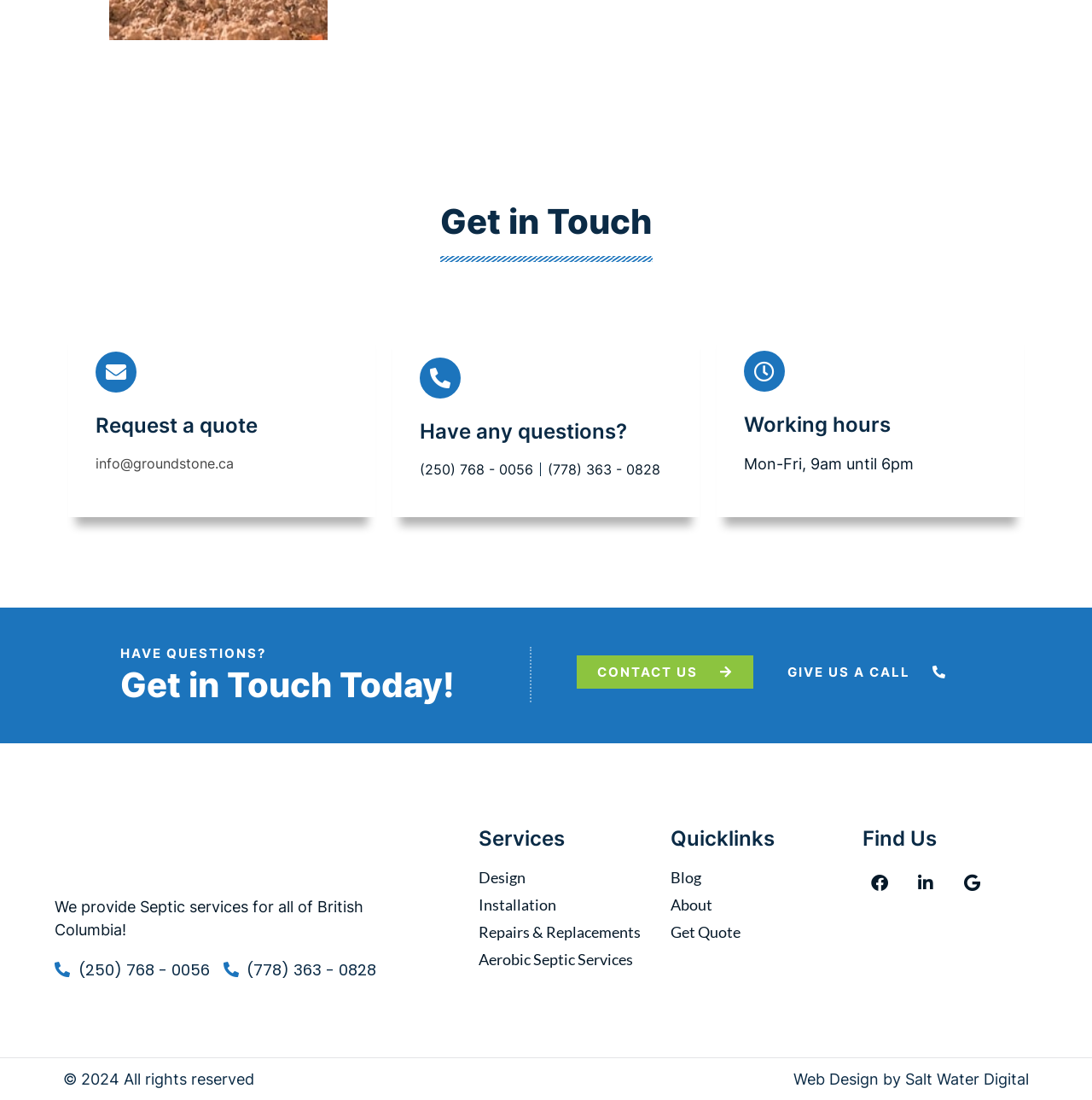What services does the company provide?
Refer to the image and offer an in-depth and detailed answer to the question.

I found the services provided by the company by looking at the StaticText 'We provide Septic services for all of British Columbia!'. This text indicates that the company specializes in septic services.